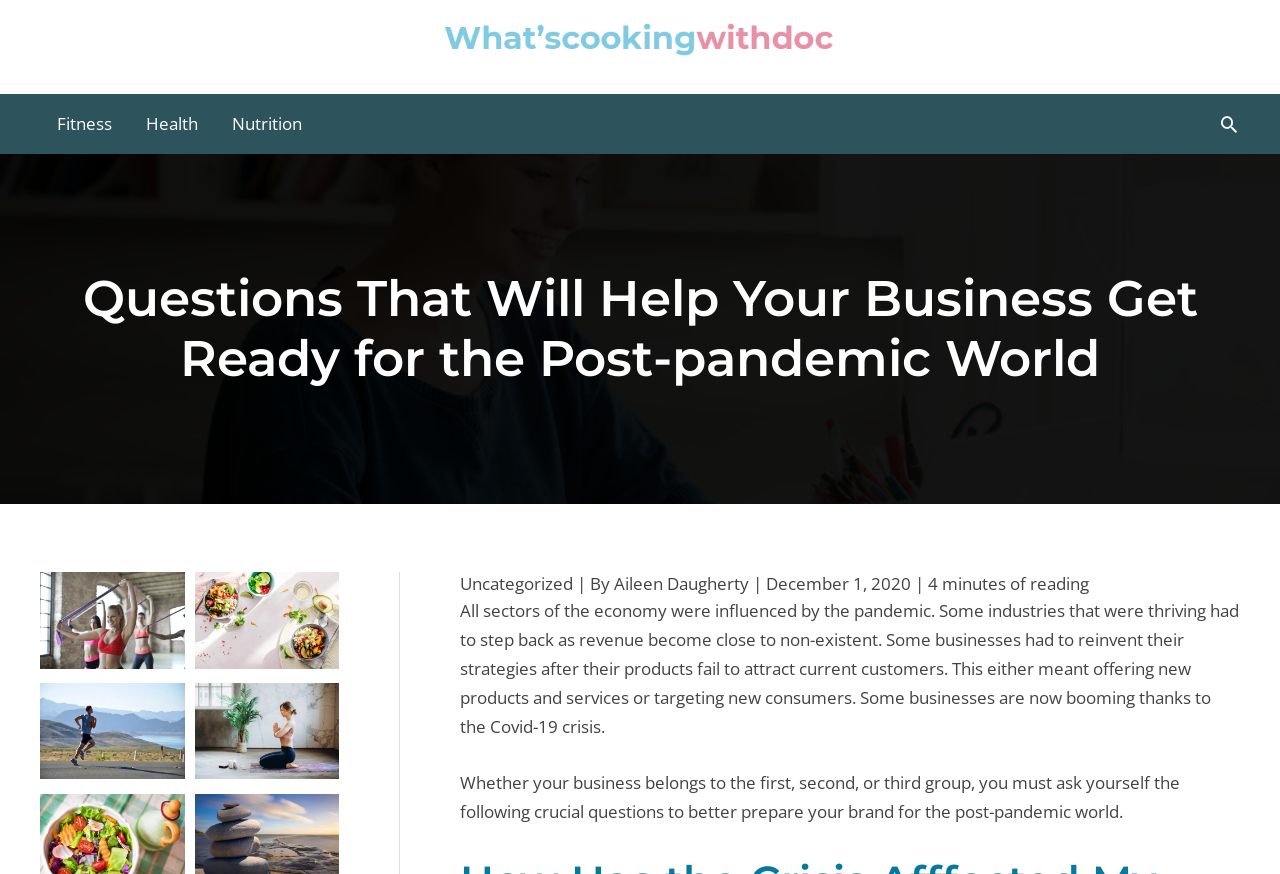Provide an in-depth caption for the contents of the webpage.

This webpage is about preparing businesses for the post-pandemic world. At the top, there is a logo on the left and a set of links to different categories, including "Fitness", "Health", and "Nutrition", on the top left. On the top right, there is a search icon link. Below the logo, there is a large image of a home office setting, taking up the full width of the page.

The main content of the page is divided into two sections. The first section has a heading that asks questions about preparing businesses for the post-pandemic world. Below the heading, there are four images, each depicting a different scene related to health and fitness, such as women exercising, healthy food, a man running, and a woman doing yoga. These images are arranged in two rows, with two images on each row.

The second section is a block of text that discusses the impact of the pandemic on businesses and the importance of asking crucial questions to prepare for the post-pandemic world. The text is divided into three paragraphs, with the first paragraph describing the effects of the pandemic on different industries. The second paragraph explains the need for businesses to adapt and reinvent their strategies. The third paragraph introduces the importance of asking questions to prepare for the post-pandemic world.

Above the main content, there is a header section that contains a link to the category "Uncategorized", the author's name, the date of publication, and the estimated reading time.